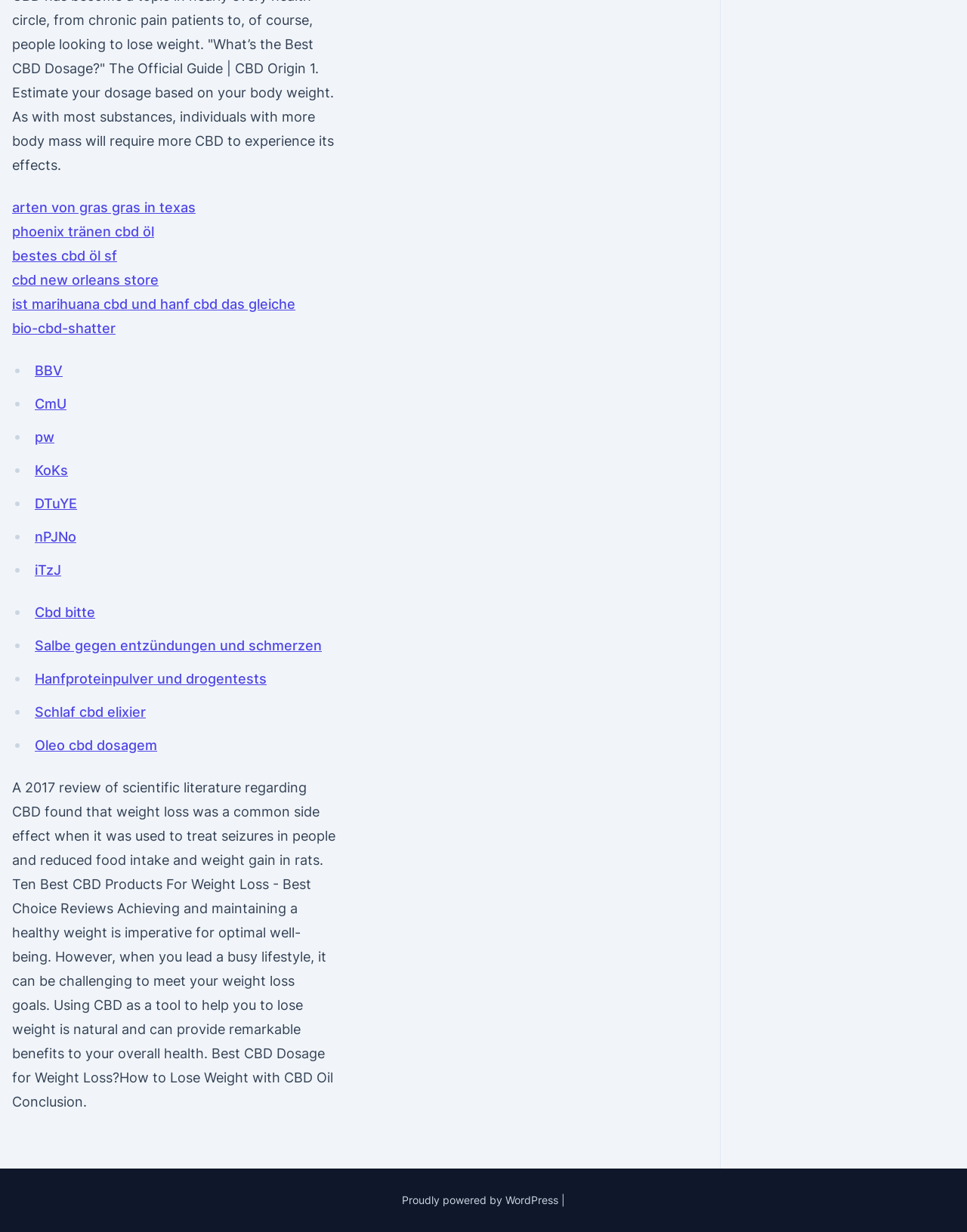Refer to the screenshot and give an in-depth answer to this question: What is the topic of the webpage?

Based on the links and text on the webpage, it appears to be discussing CBD-related topics, such as its effects on weight loss, seizures, and overall health.